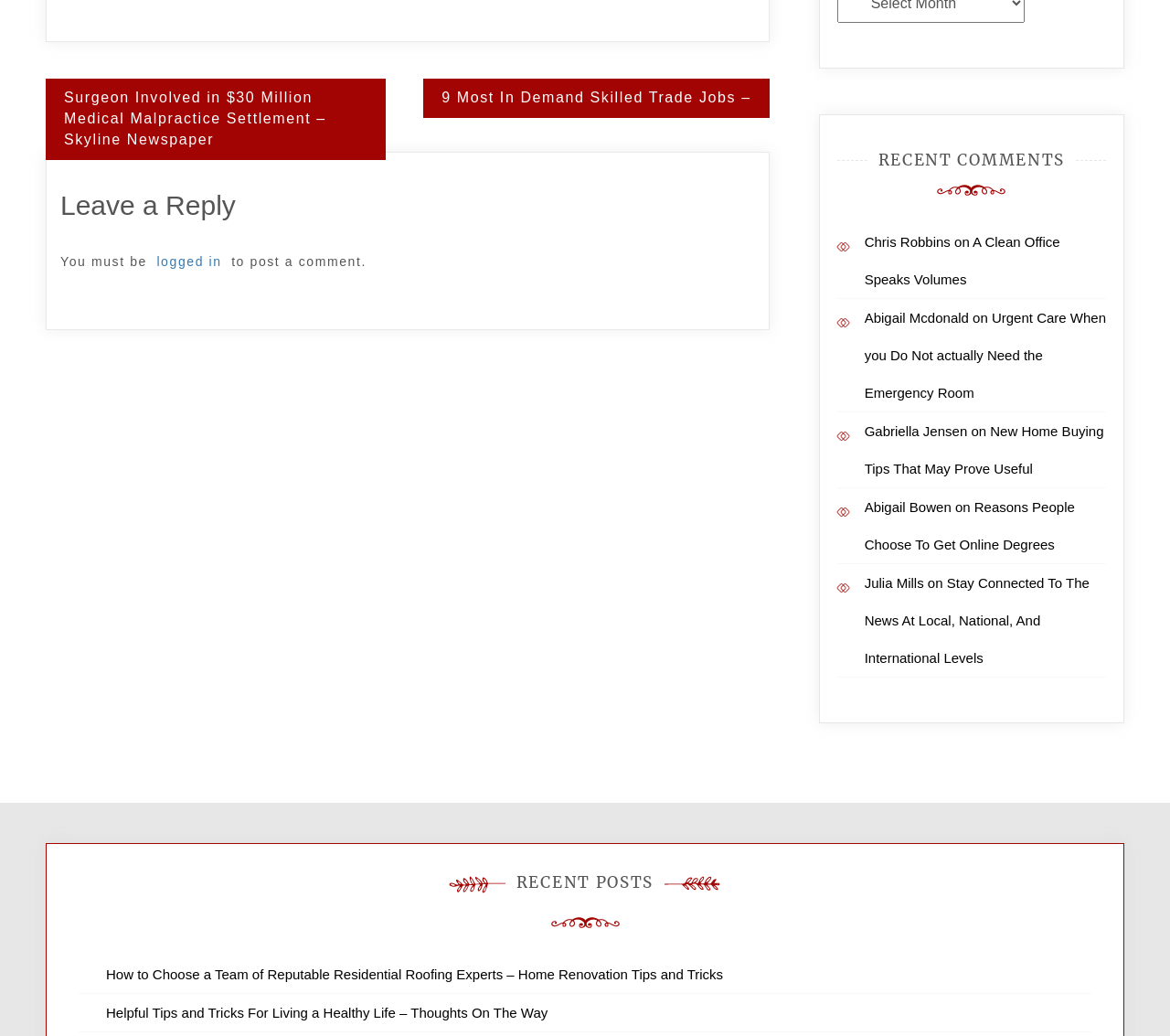Please provide the bounding box coordinates for the element that needs to be clicked to perform the following instruction: "Click on 'A Clean Office Speaks Volumes'". The coordinates should be given as four float numbers between 0 and 1, i.e., [left, top, right, bottom].

[0.739, 0.226, 0.906, 0.277]